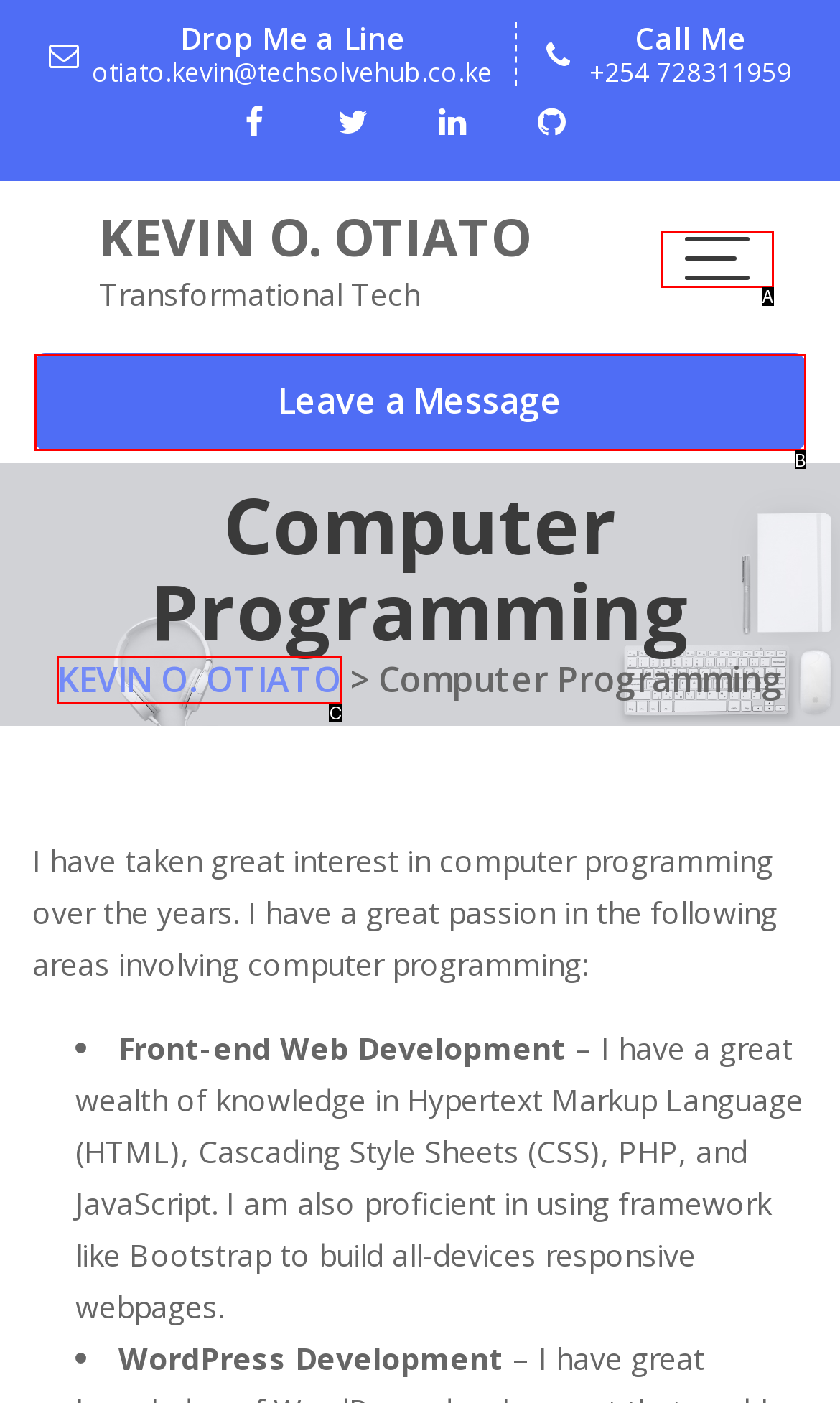Find the option that matches this description: parent_node: KEVIN O. OTIATO
Provide the corresponding letter directly.

A